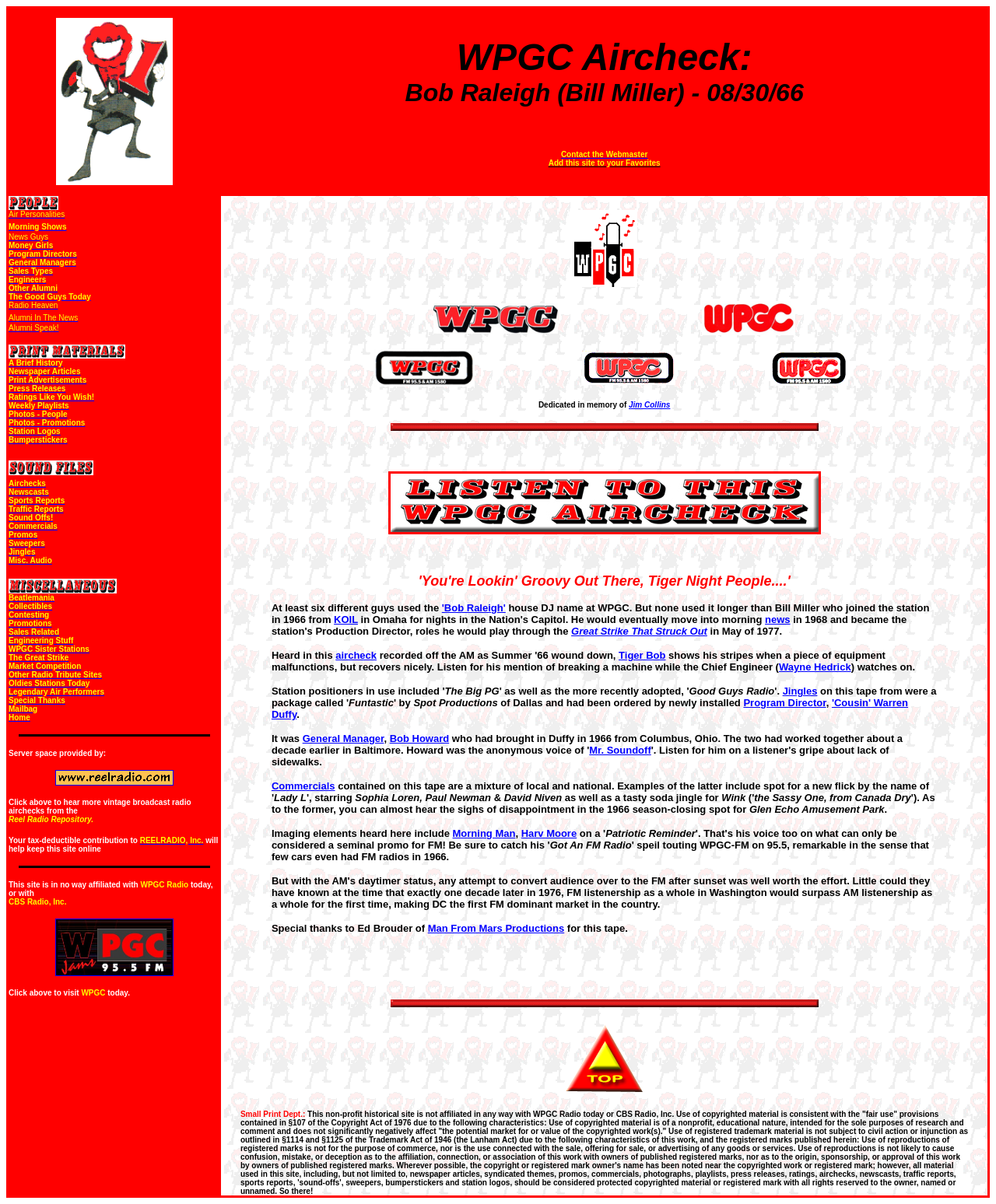What type of content is available under 'Photos - People'?
Please use the visual content to give a single word or phrase answer.

Photos of people